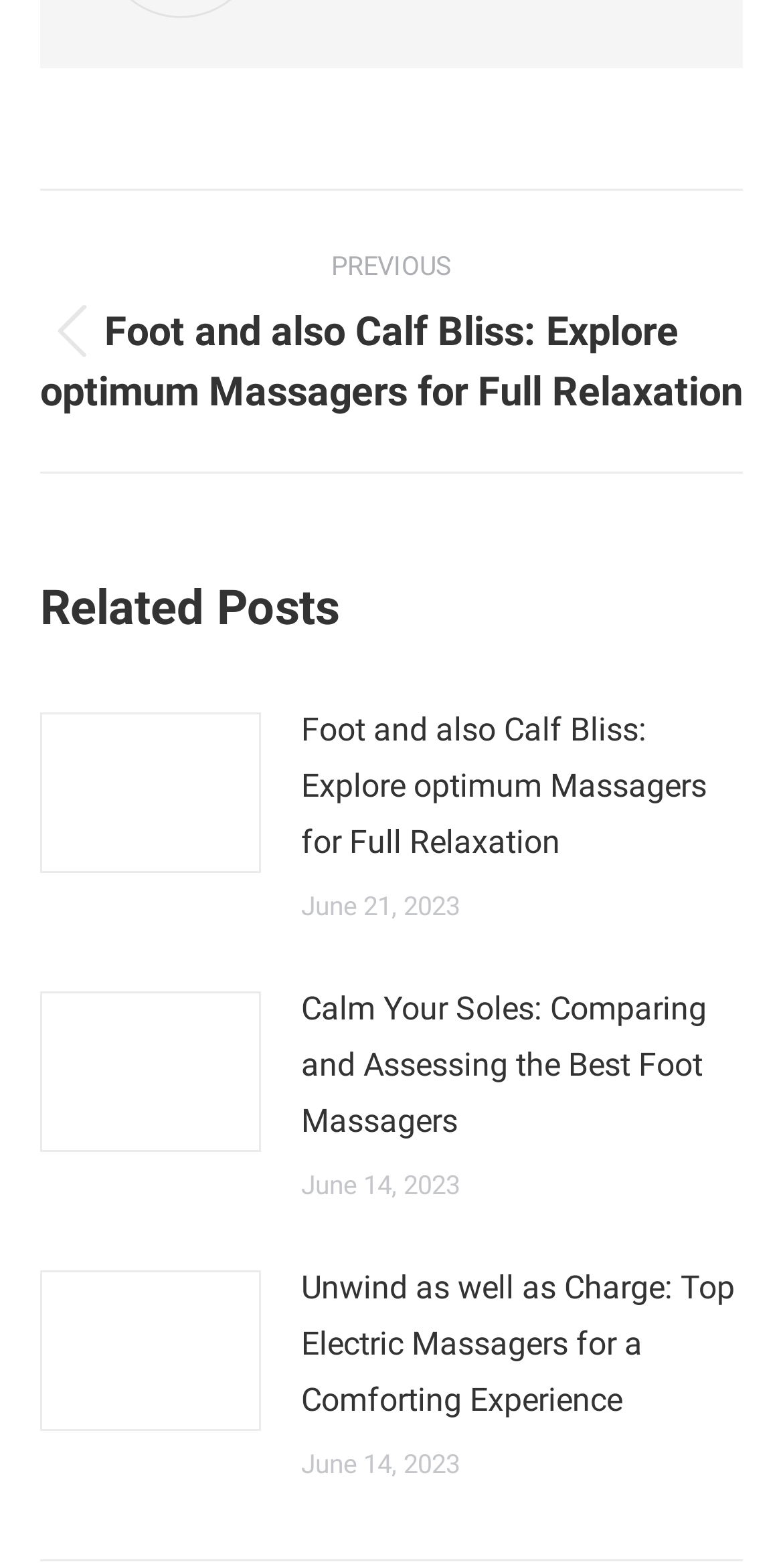What is the date of the latest related post?
Carefully examine the image and provide a detailed answer to the question.

I looked at the time elements with StaticText children, which represent the dates of the related posts. The latest date is 'June 21, 2023', which is the child of element [746].